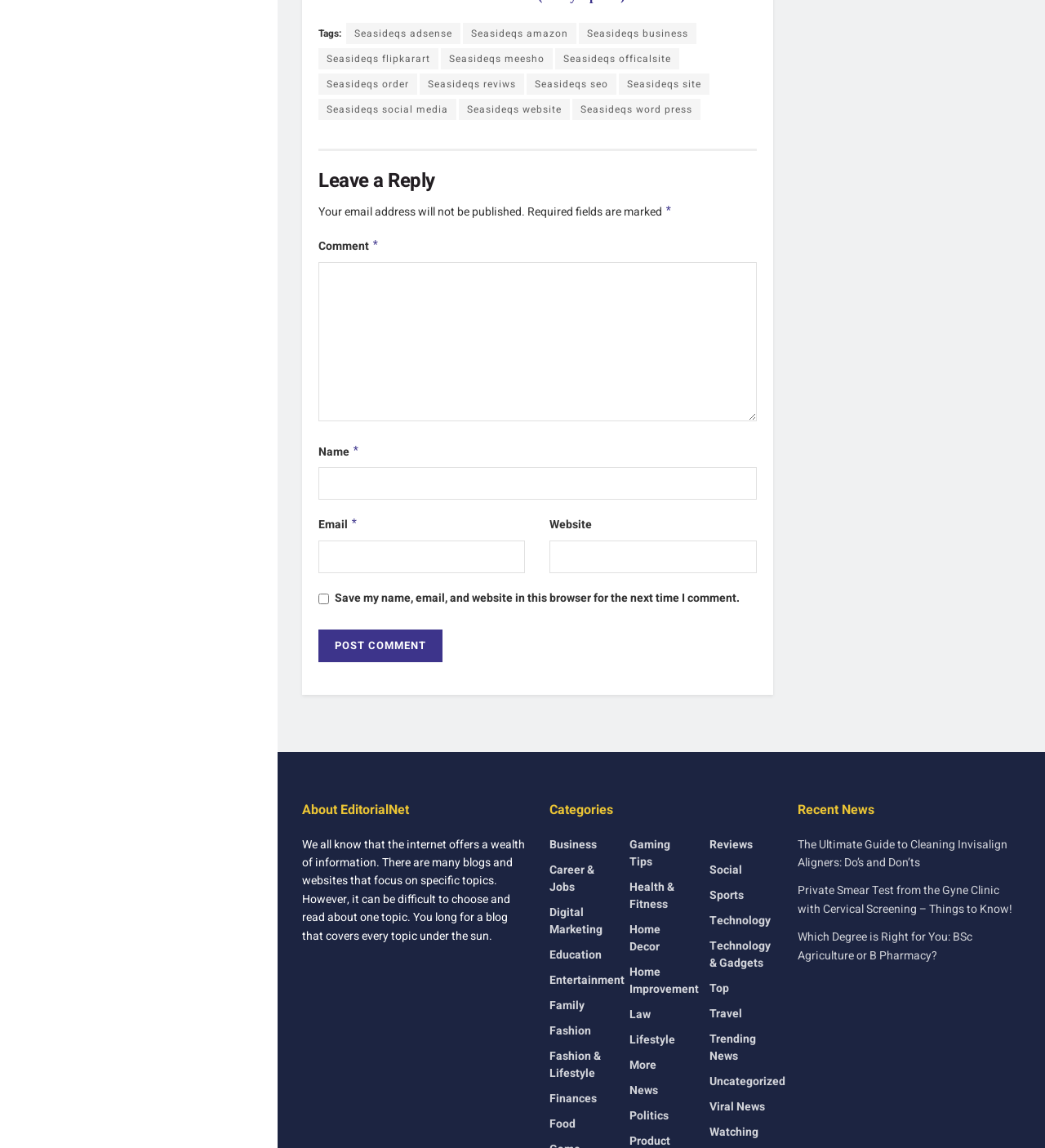Pinpoint the bounding box coordinates of the element that must be clicked to accomplish the following instruction: "View the 'Recent News'". The coordinates should be in the format of four float numbers between 0 and 1, i.e., [left, top, right, bottom].

[0.763, 0.698, 0.977, 0.714]